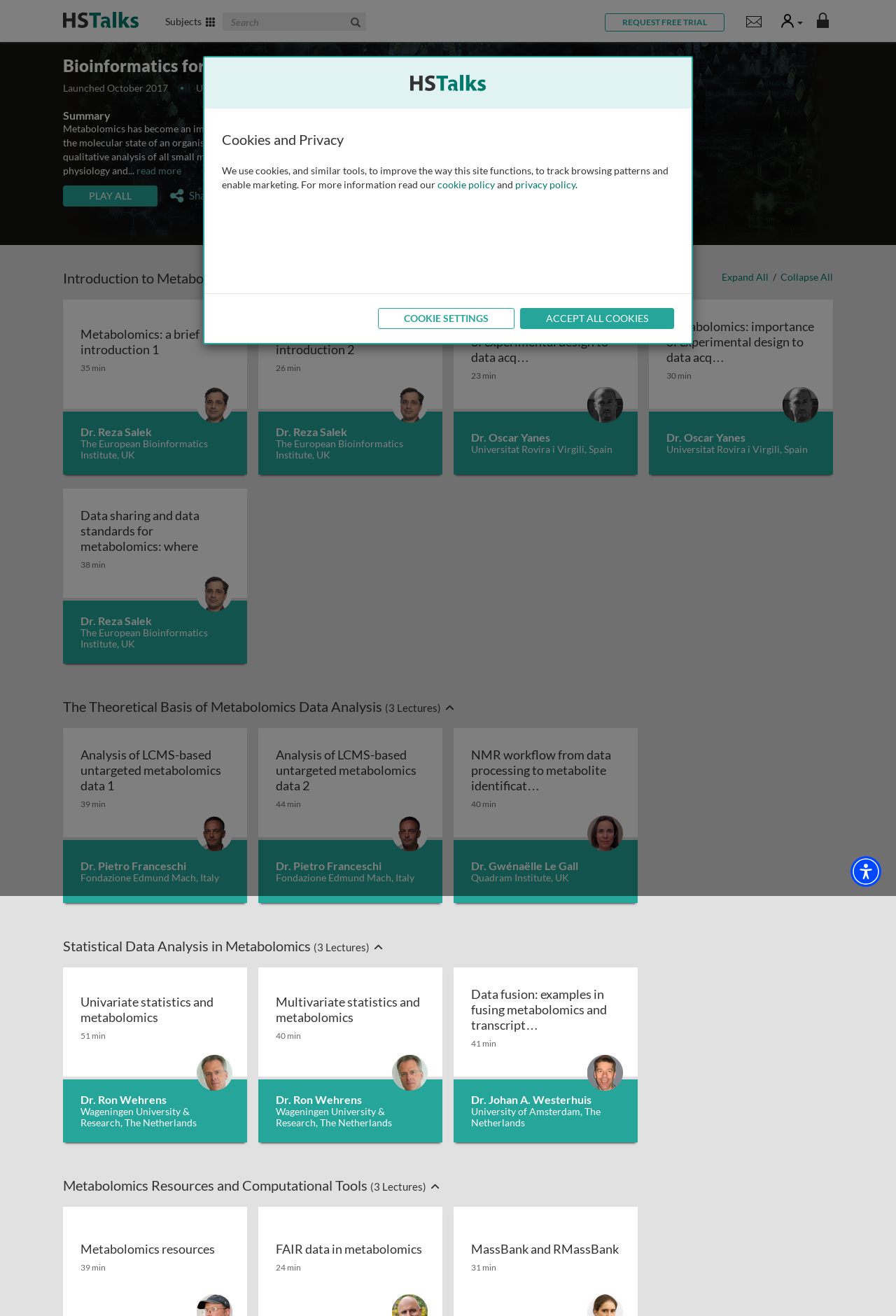Determine the bounding box coordinates of the element that should be clicked to execute the following command: "Read more about metabolomics".

[0.152, 0.125, 0.202, 0.134]